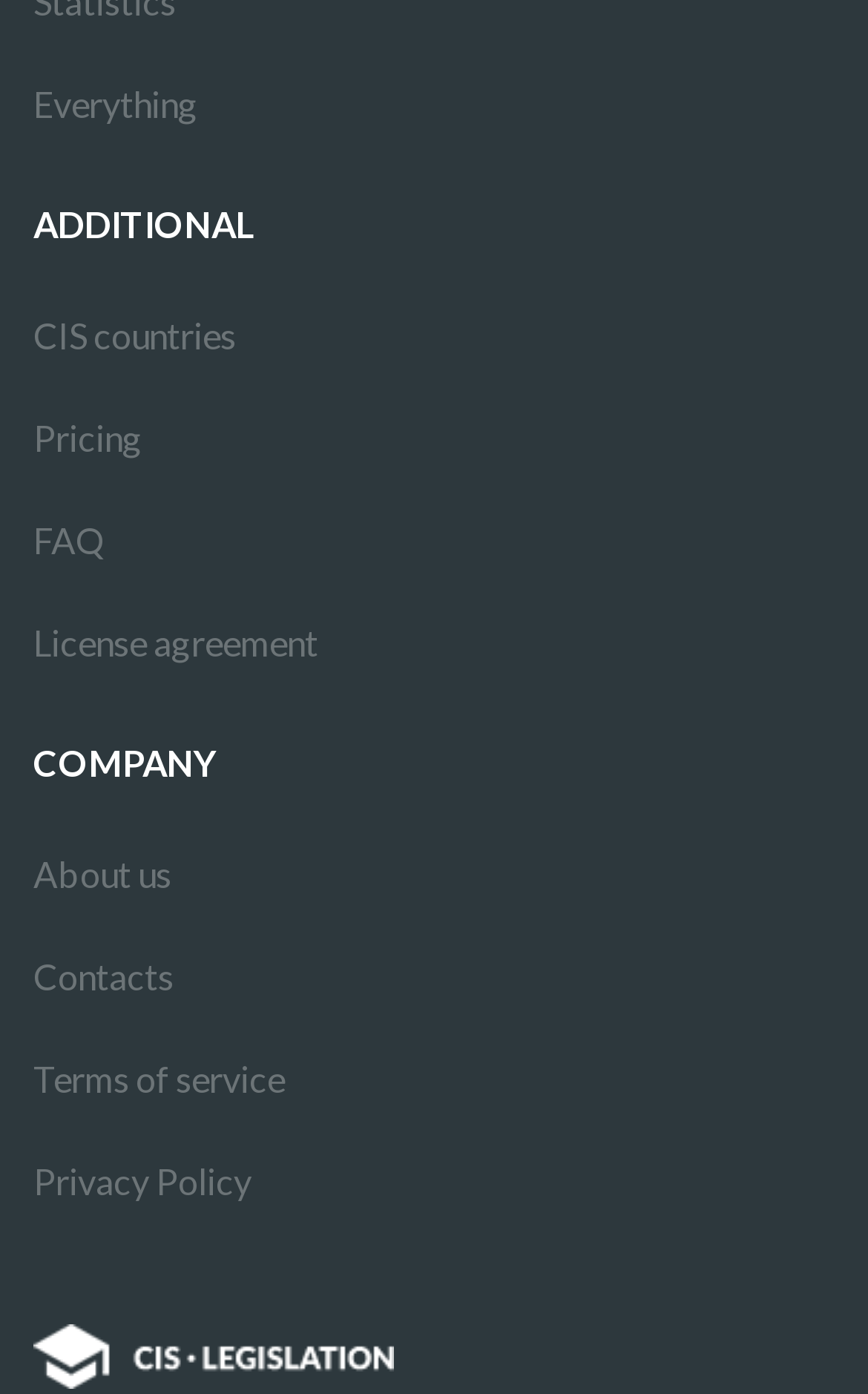Please identify the bounding box coordinates of the element I should click to complete this instruction: 'View everything'. The coordinates should be given as four float numbers between 0 and 1, like this: [left, top, right, bottom].

[0.038, 0.038, 0.962, 0.112]